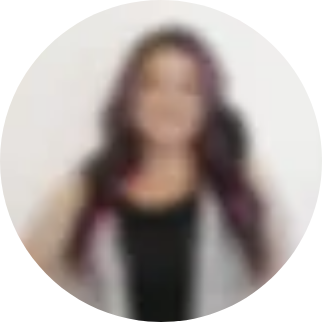Elaborate on all the elements present in the image.

The image features a headshot of an individual with long, dark hair accented by purple highlights. The person is captured in a blurred, circular frame, suggesting a modern and casual style. They wear a black top, complemented by a light-colored cardigan. This image likely serves as a professional profile picture, bringing a friendly and approachable presence to their online portfolio. The overall composition conveys a sense of warmth and professionalism, aligning with the context of a creative or personal branding website.